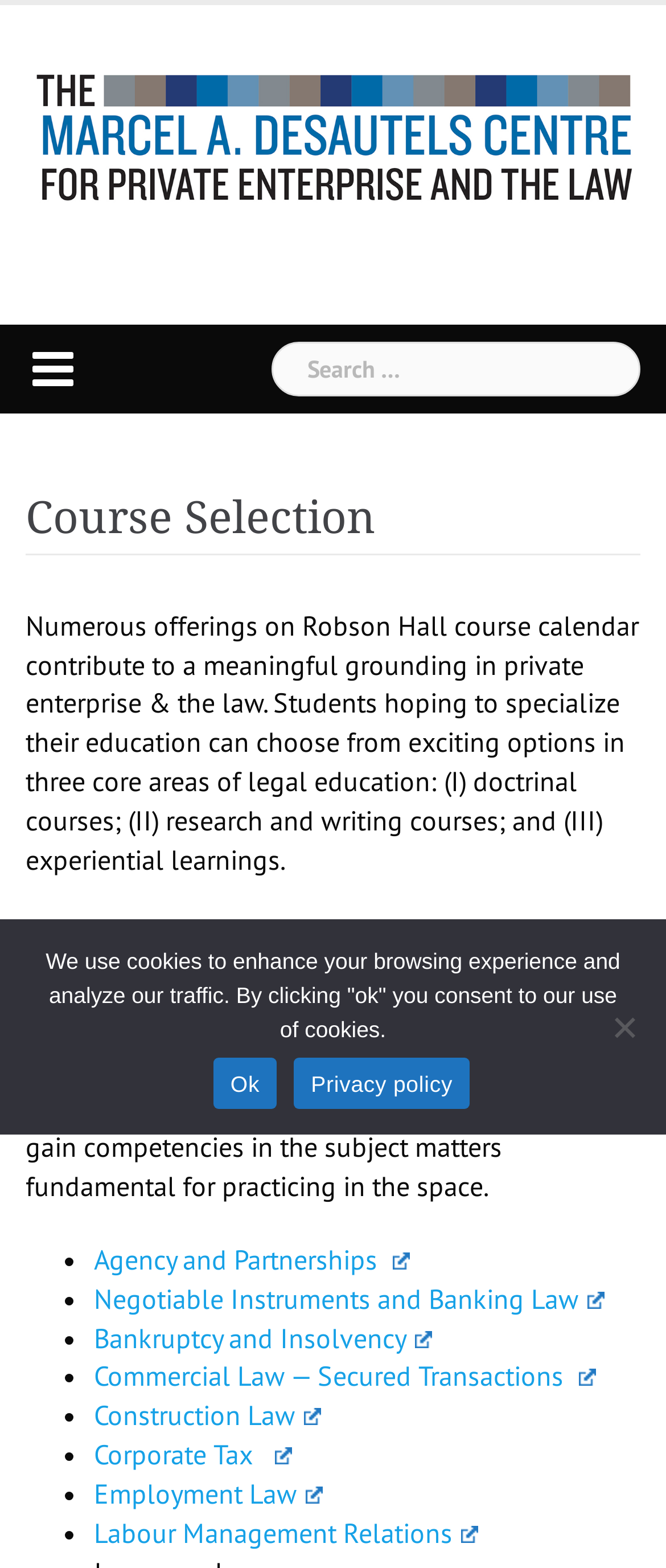Please identify the bounding box coordinates of the element's region that should be clicked to execute the following instruction: "Read about Corporate Tax". The bounding box coordinates must be four float numbers between 0 and 1, i.e., [left, top, right, bottom].

[0.141, 0.916, 0.438, 0.938]